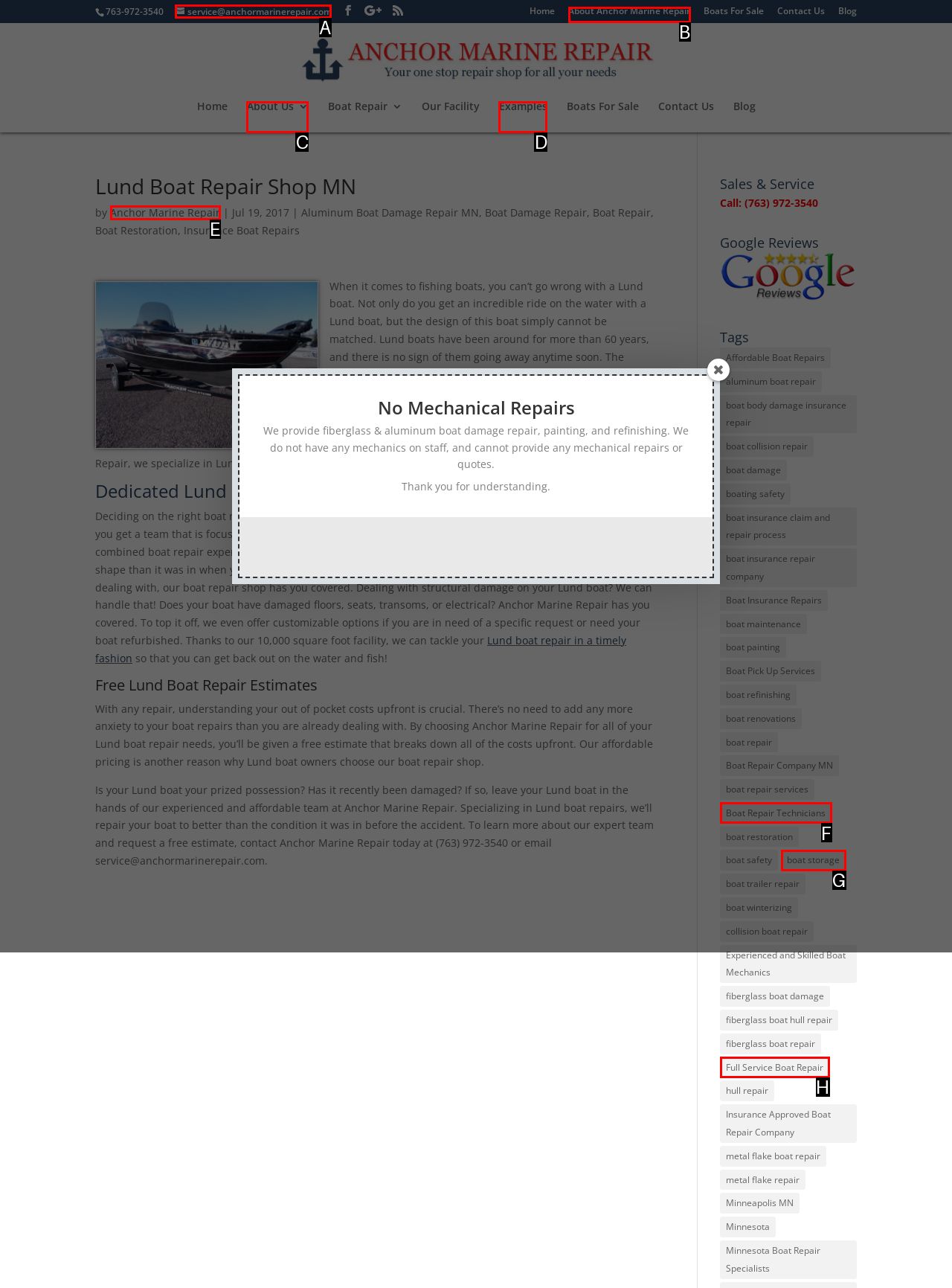Tell me which one HTML element I should click to complete this task: Contact Anchor Marine Repair via email Answer with the option's letter from the given choices directly.

A